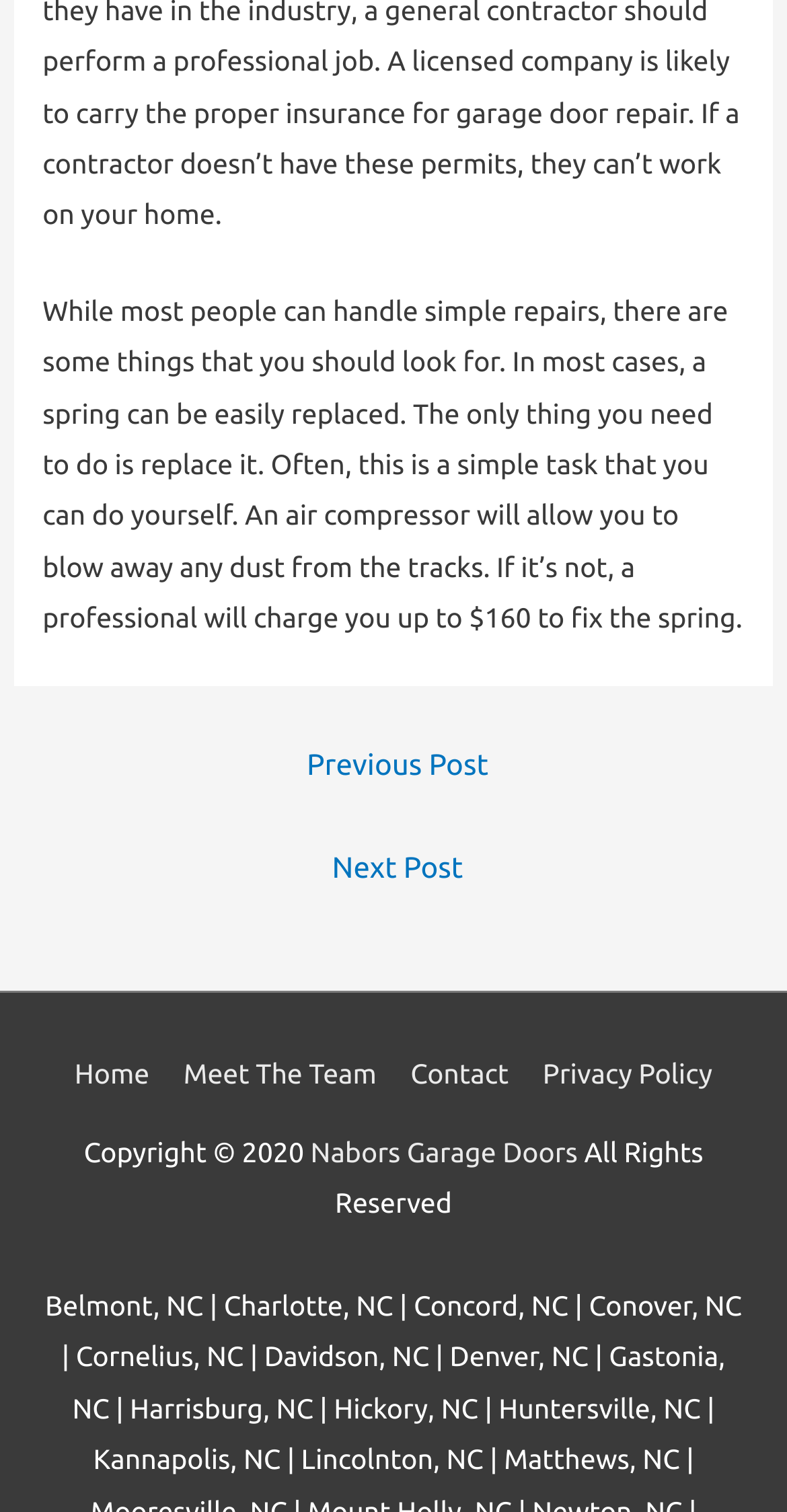From the element description: "Click here", extract the bounding box coordinates of the UI element. The coordinates should be expressed as four float numbers between 0 and 1, in the order [left, top, right, bottom].

None